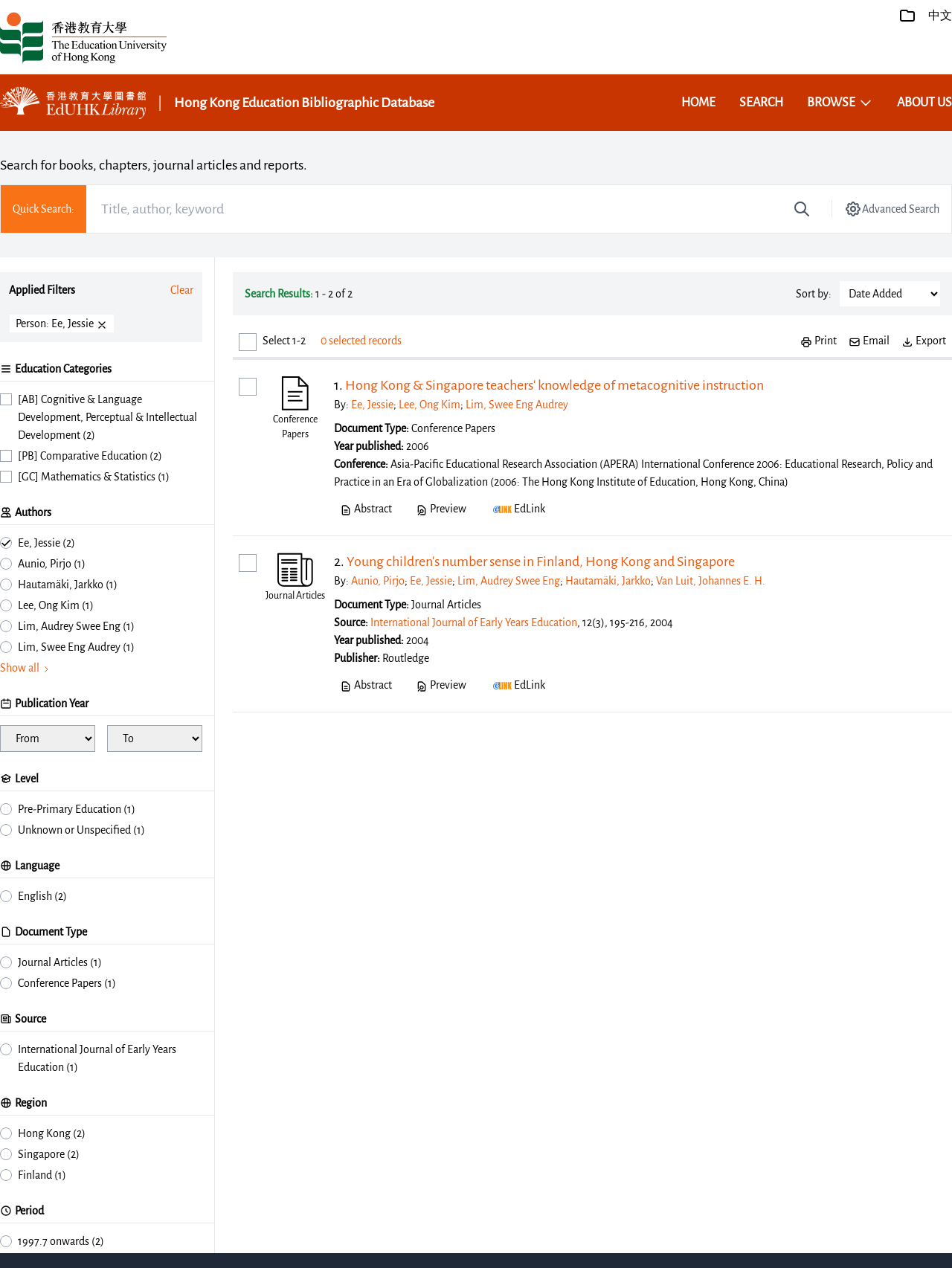What is the default sorting option for search results?
Provide a concise answer using a single word or phrase based on the image.

Unknown